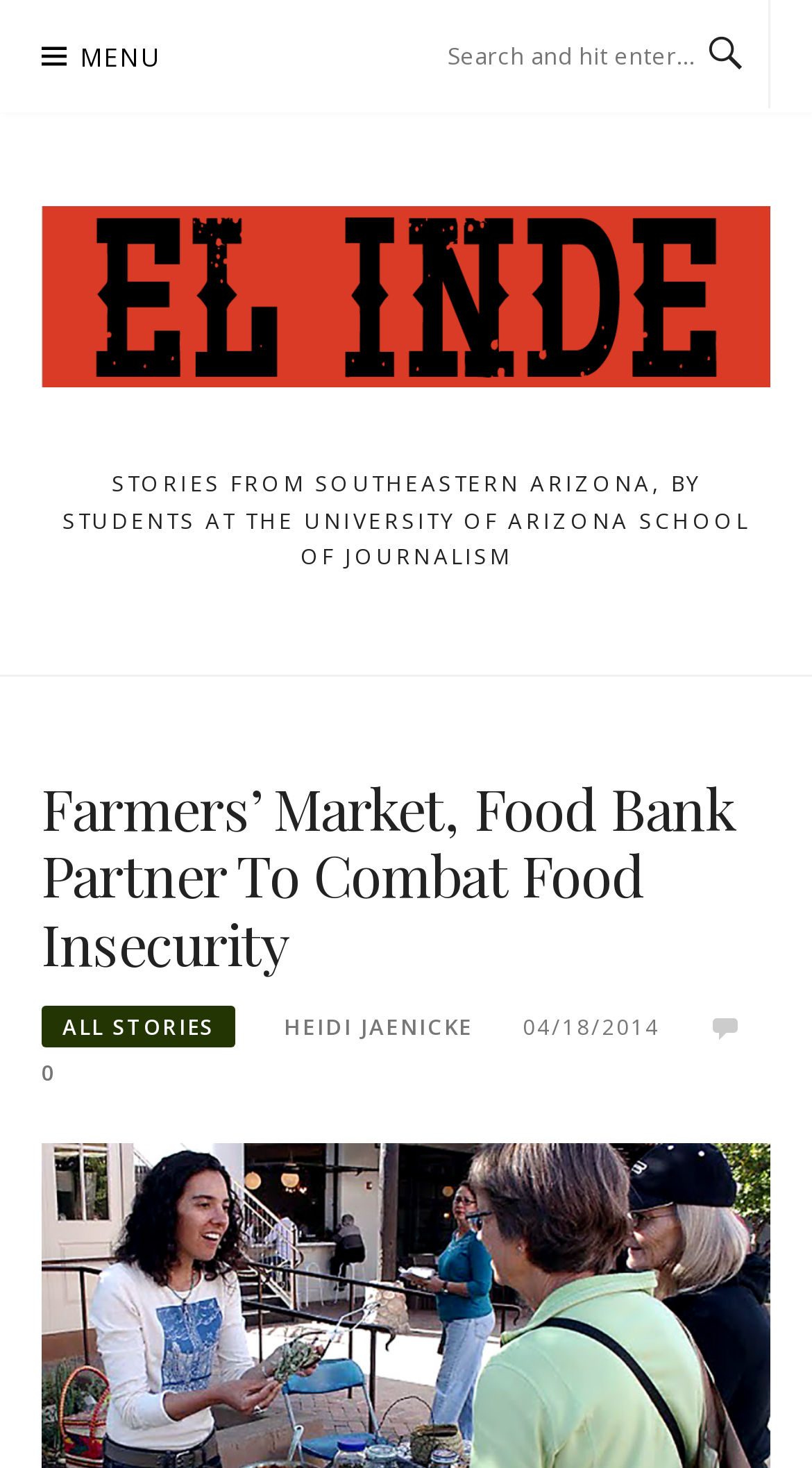Please provide a brief answer to the following inquiry using a single word or phrase:
What is the name of the section above the main content area?

STORIES FROM SOUTHEASTERN ARIZONA, BY STUDENTS AT THE UNIVERSITY OF ARIZONA SCHOOL OF JOURNALISM